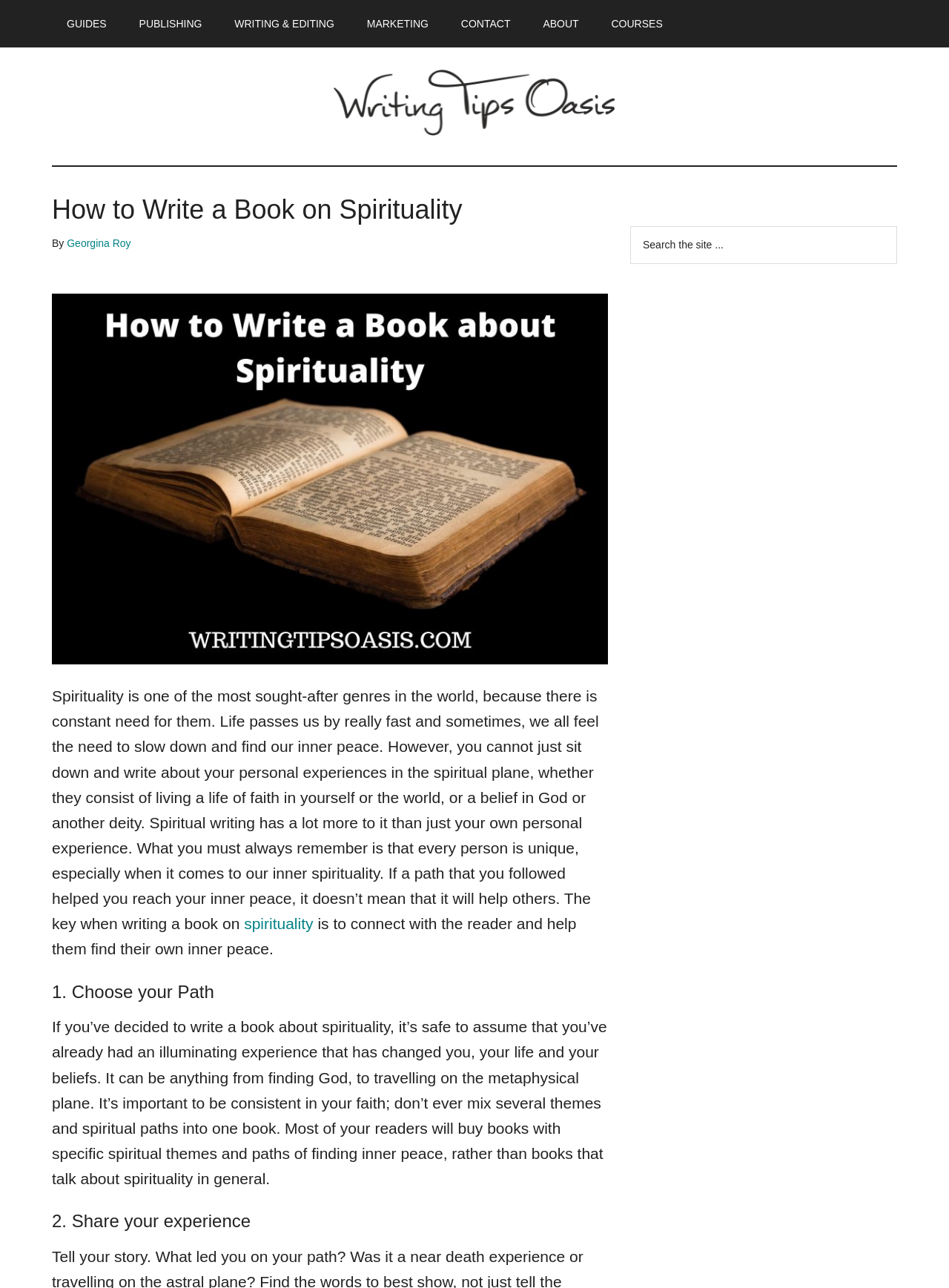Who is the author of the article?
Can you offer a detailed and complete answer to this question?

The author of the article is Georgina Roy, as indicated by the link 'Georgina Roy' next to the word 'By' in the article's heading.